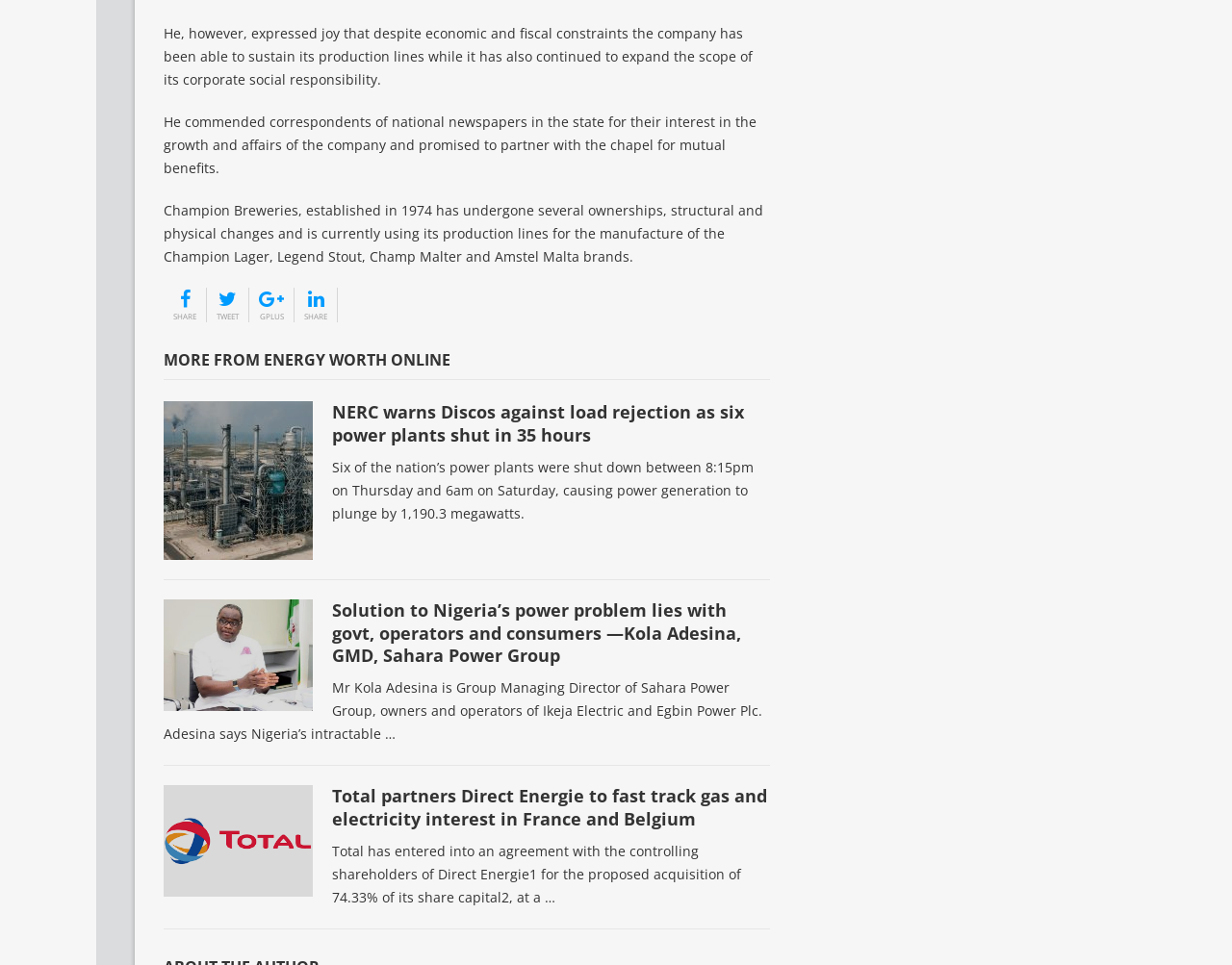Use a single word or phrase to answer the question:
What is the name of the company mentioned in the second article?

Sahara Power Group